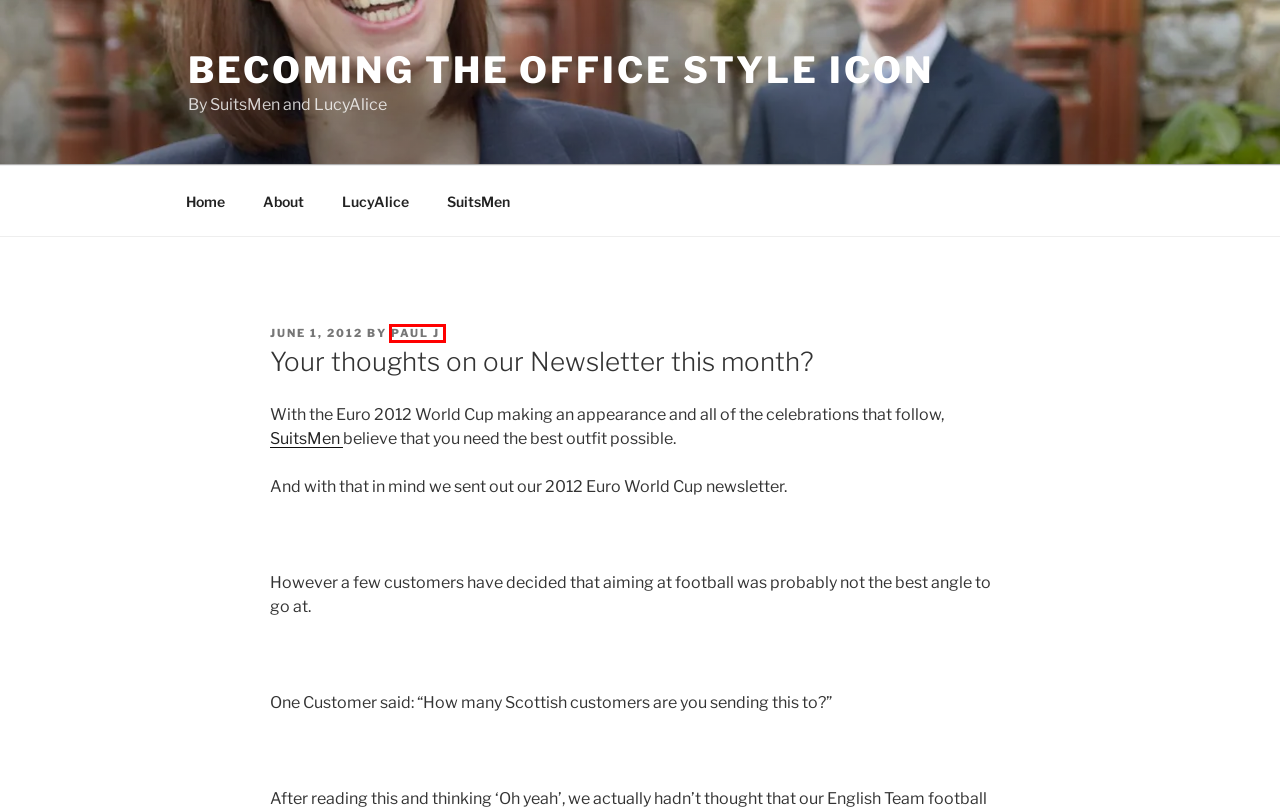You are given a screenshot of a webpage with a red rectangle bounding box around a UI element. Select the webpage description that best matches the new webpage after clicking the element in the bounding box. Here are the candidates:
A. February, 2017 | Becoming the Office Style Icon
B. June, 2009 | Becoming the Office Style Icon
C. About | Becoming the Office Style Icon
D. November, 2020 | Becoming the Office Style Icon
E. Becoming the Office Style Icon
F. Suits 4 Men | Buy Suits Online | Best Online Suits
G. Womens Suits | Ladies Business Suits | Work Suits UK
H. Paul J | Becoming the Office Style Icon

H